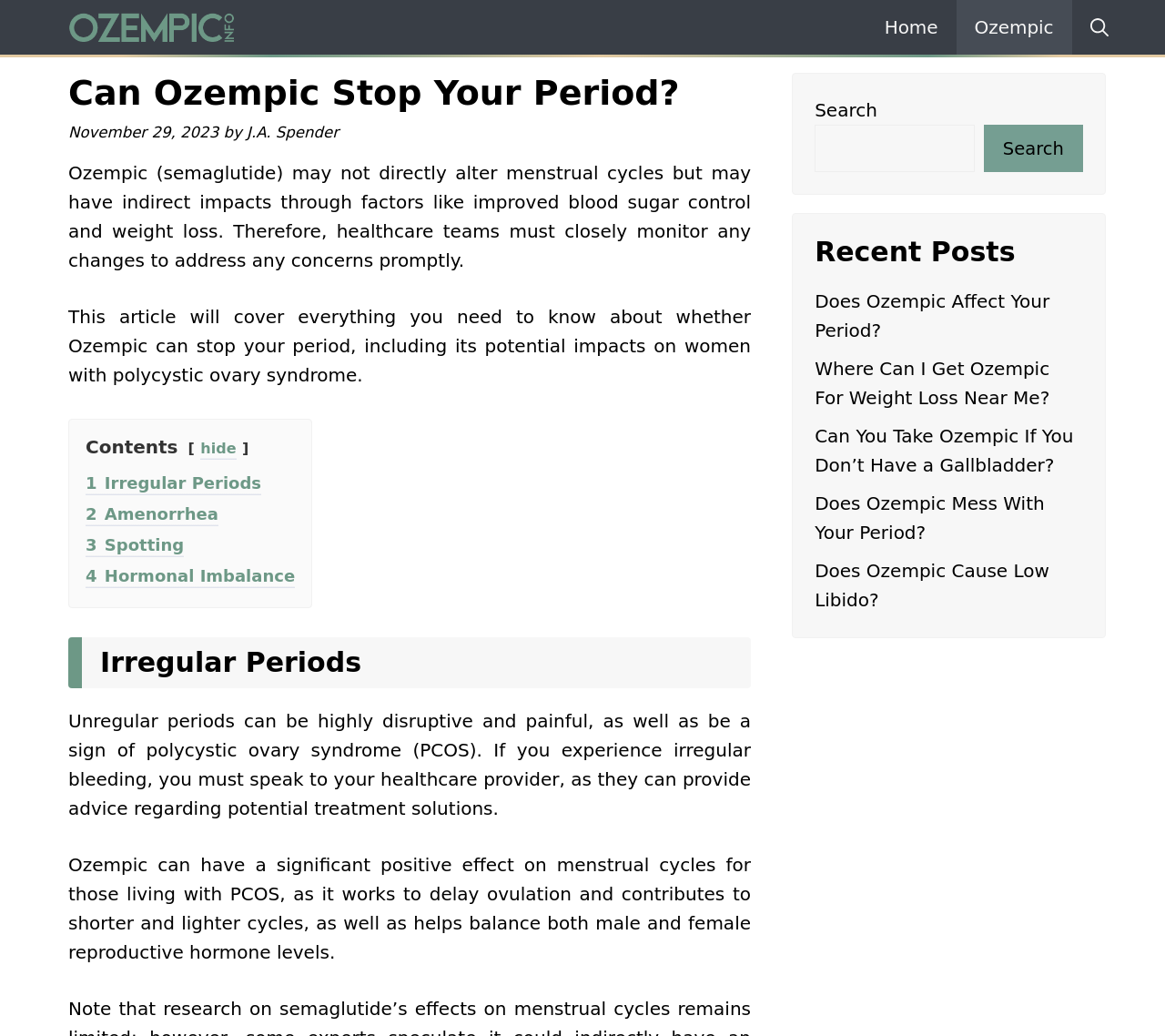Please determine the primary heading and provide its text.

Can Ozempic Stop Your Period?